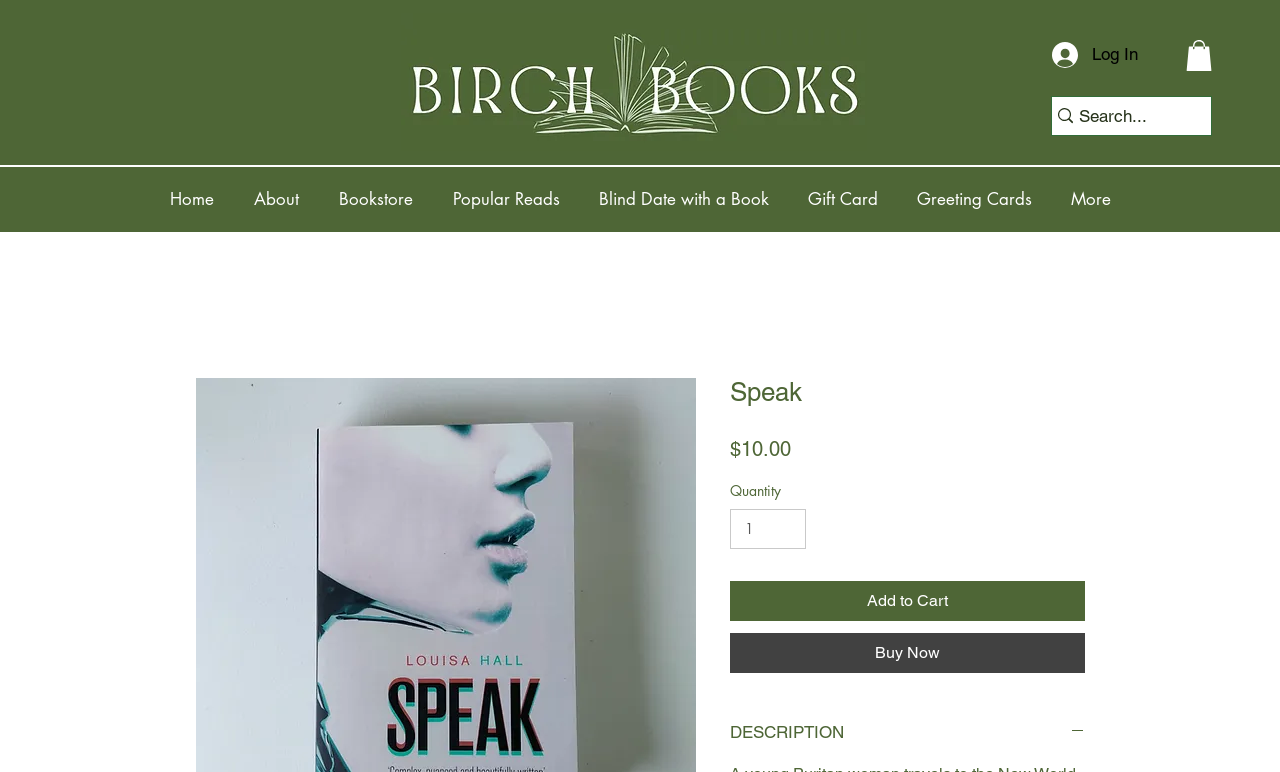Please specify the bounding box coordinates of the area that should be clicked to accomplish the following instruction: "Search for a book". The coordinates should consist of four float numbers between 0 and 1, i.e., [left, top, right, bottom].

[0.822, 0.126, 0.946, 0.175]